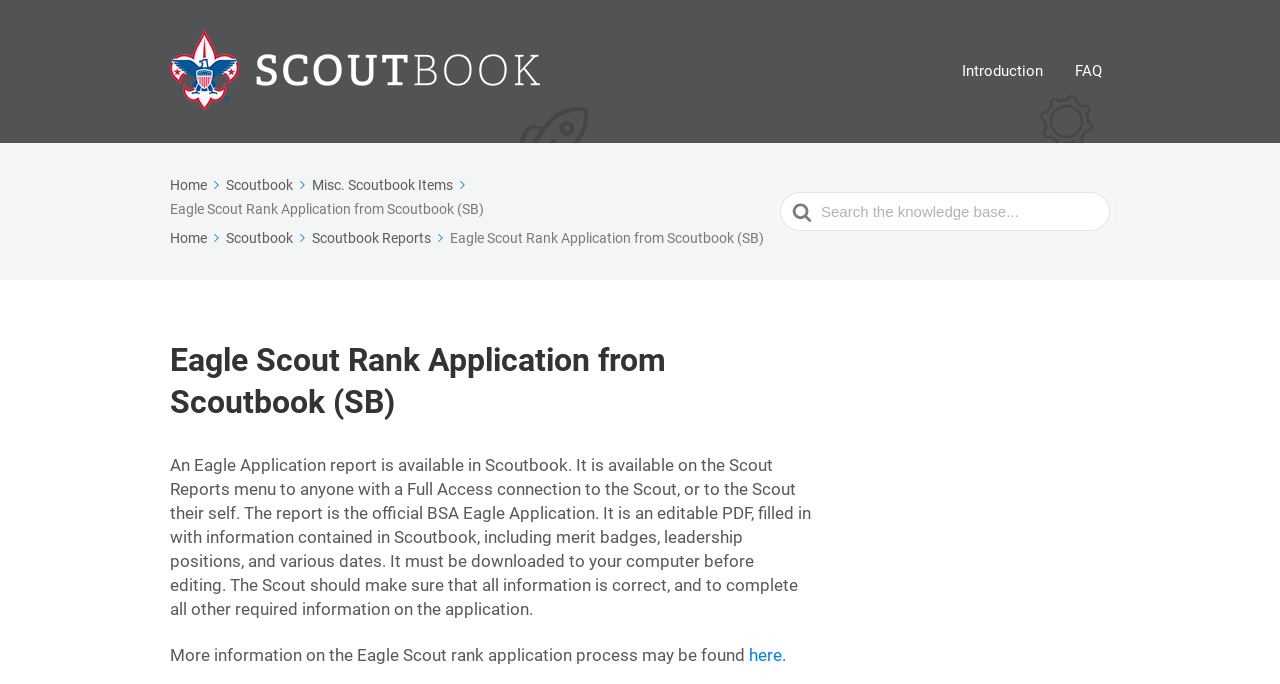Explain the webpage in detail, including its primary components.

The webpage is about the Eagle Scout Rank Application from Scoutbook, which is a knowledge base. At the top left, there is a link to "Scoutbook Knowledge Base" accompanied by an image. On the top right, there are three links: "Introduction", "FAQ", and a few more links to the right.

Below the top section, there is a layout table with several links and images. The links are "Home", "Scoutbook", and "Misc. Scoutbook Items", each with an accompanying image. There is also a static text "Eagle Scout Rank Application from Scoutbook (SB)".

In the middle of the page, there is a search bar with a label "Search For" and a textbox to input search queries. Next to the search bar, there is an image of a searching icon.

Below the search bar, there is a header section with a heading "Eagle Scout Rank Application from Scoutbook (SB)". Underneath the header, there are two blocks of static text. The first block explains that an Eagle Application report is available in Scoutbook, which can be accessed by those with a Full Access connection to the Scout. The report is an editable PDF that must be downloaded to a computer before editing. The second block of text mentions that more information on the Eagle Scout rank application process can be found by clicking on a link "here".

Overall, the webpage provides information about the Eagle Scout Rank Application from Scoutbook and offers resources for those who need to access the application report.